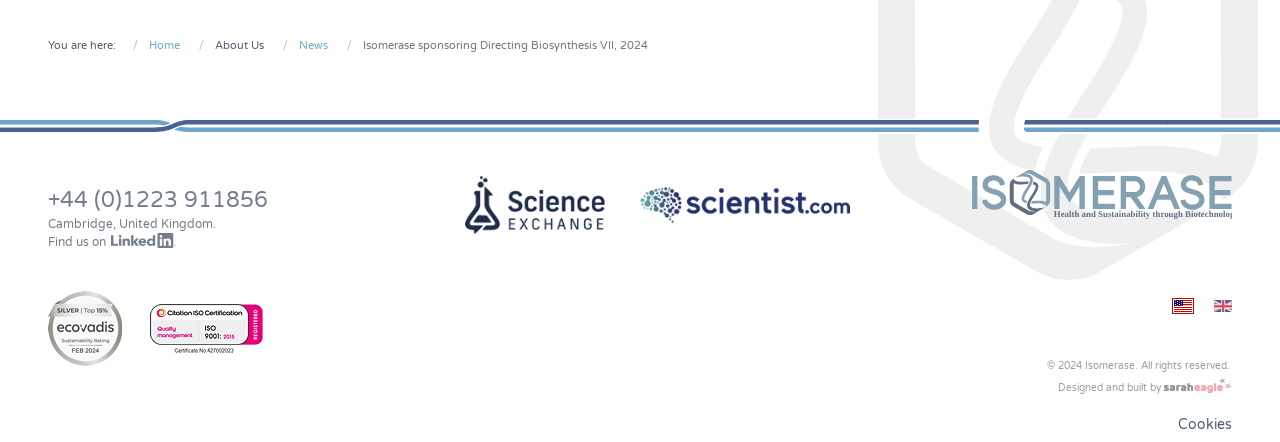Give a concise answer using one word or a phrase to the following question:
What is the company's phone number?

+44 (0)1223 911856